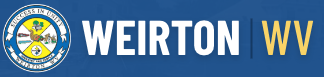Explain the contents of the image with as much detail as possible.

The image features the official logo of Weirton, West Virginia, prominently displayed against a blue background. The logo includes various symbols representing community and heritage, encapsulated within a circular emblem. Above the emblem, the word "WEIRTON" is boldly written in large, white letters, signifying the city's name, while "WV" is highlighted in yellow, indicating the state of West Virginia. This design reflects a sense of pride and identity for Weirton and serves as a visual anchor on the website, connecting visitors to the local government resources and information available to residents.